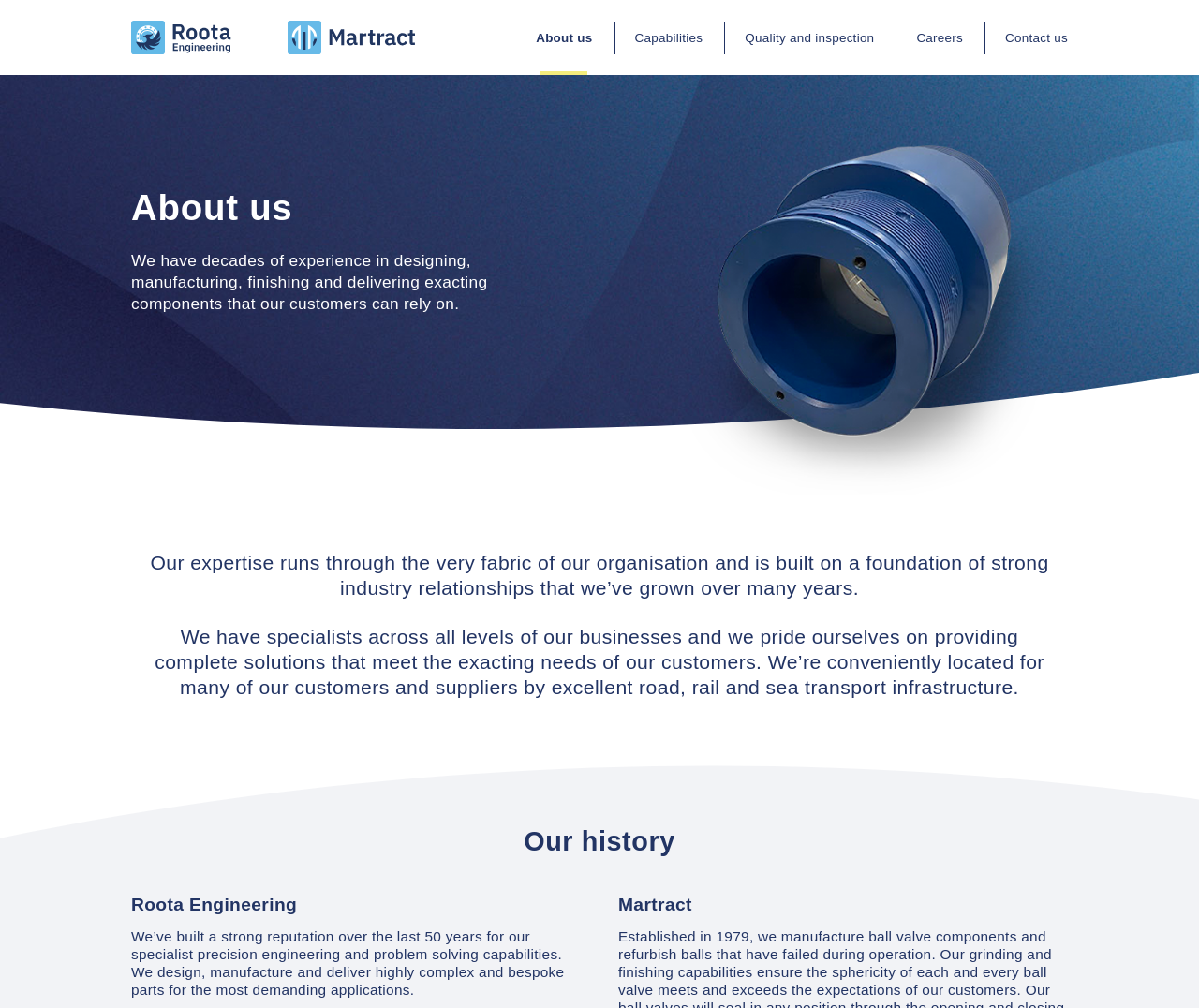Answer the question in a single word or phrase:
What are the two companies mentioned on the webpage?

Roota Engineering and Martract